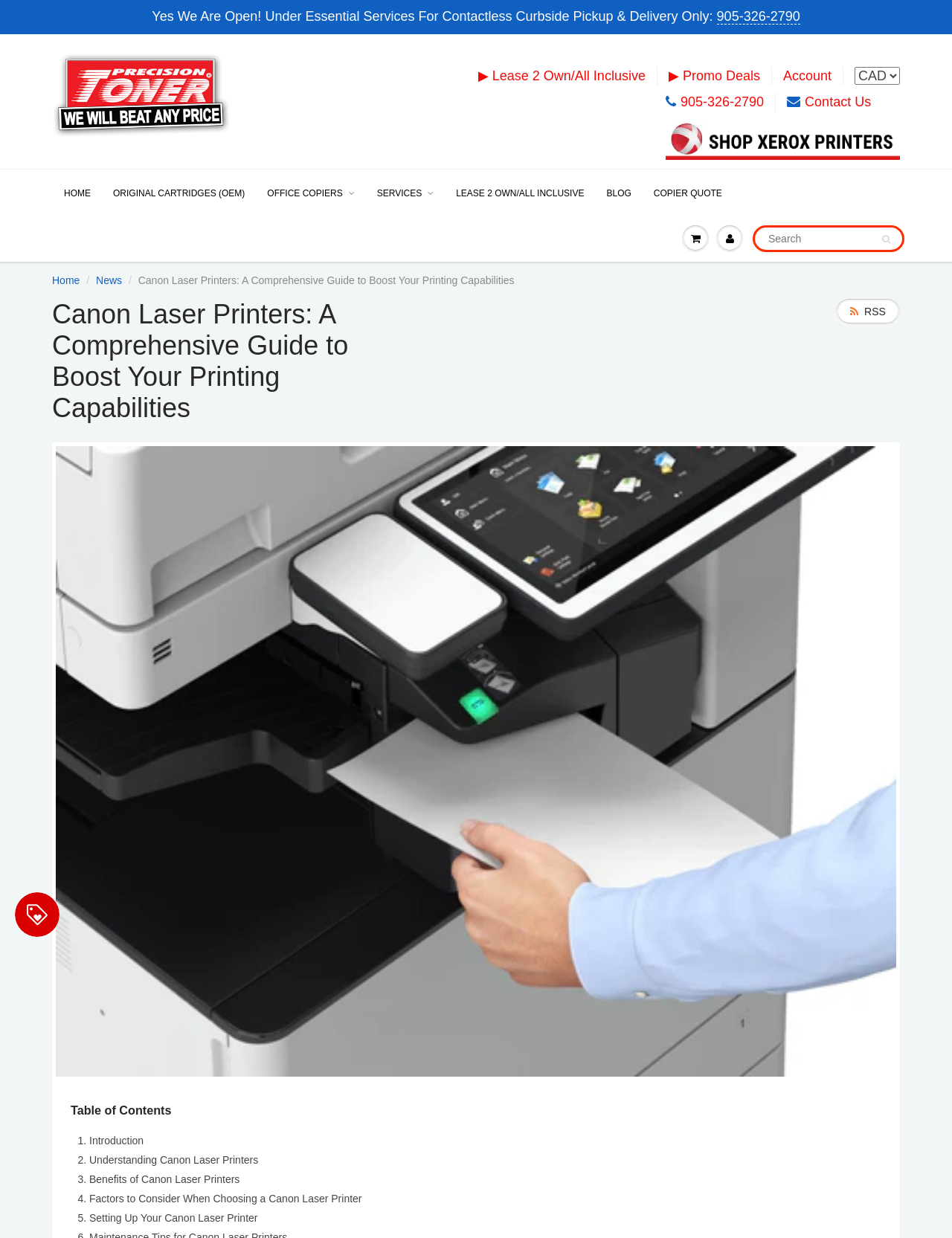Answer the following query concisely with a single word or phrase:
How many sections are listed in the table of contents?

5